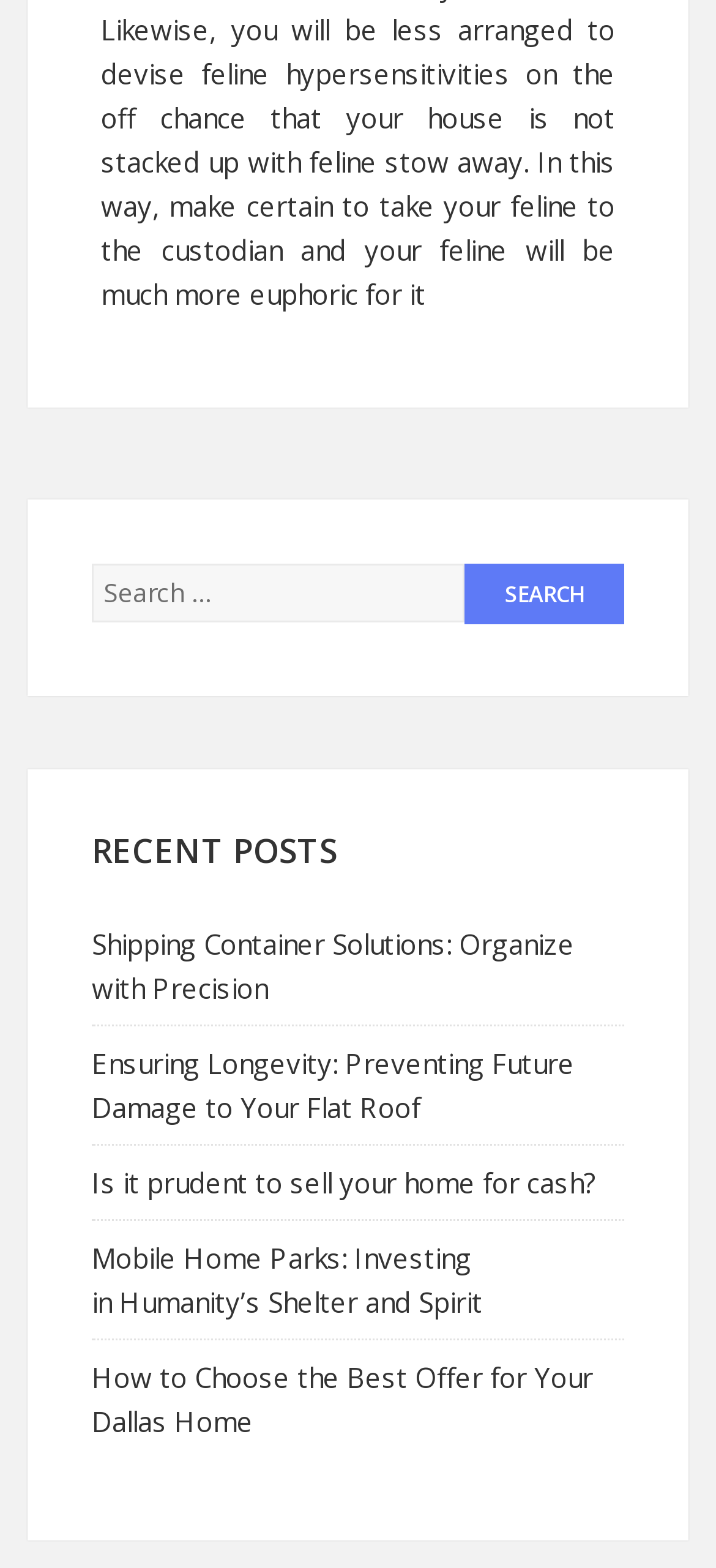How many links are there under 'RECENT POSTS'?
Using the image provided, answer with just one word or phrase.

5